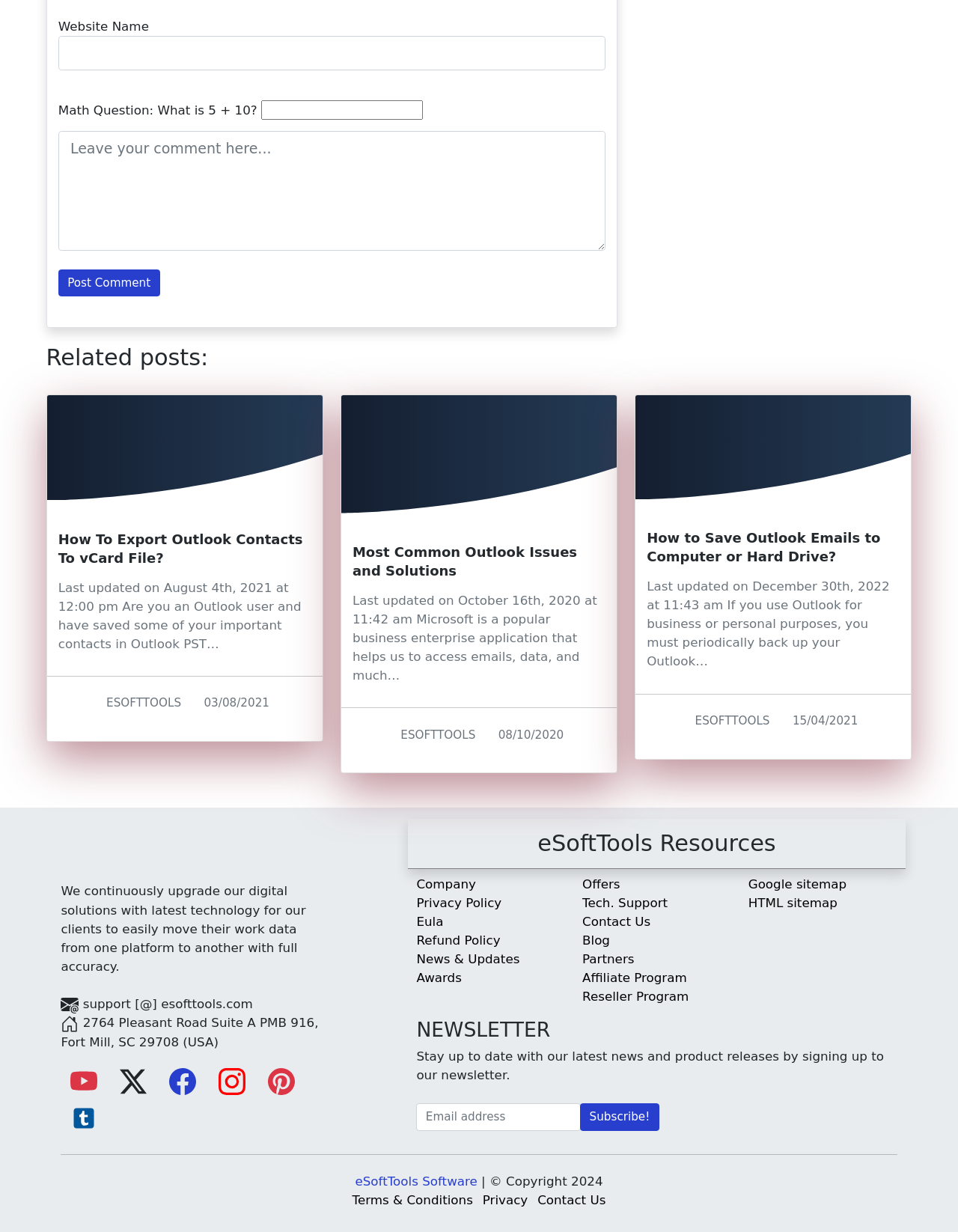Please give a concise answer to this question using a single word or phrase: 
What is the purpose of the textbox at the bottom of the webpage?

Subscribe to newsletter